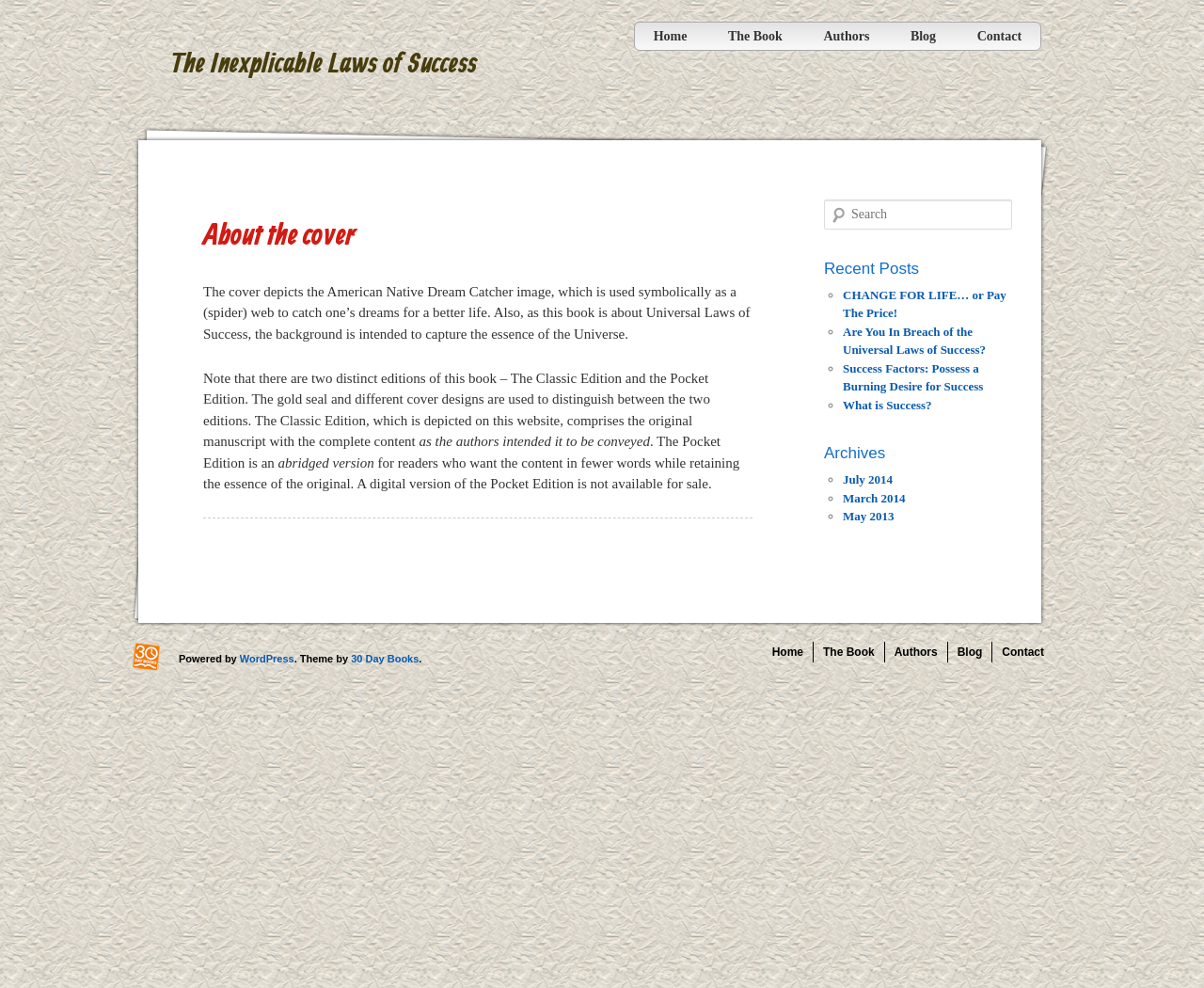Extract the primary headline from the webpage and present its text.

The Inexplicable Laws of Success